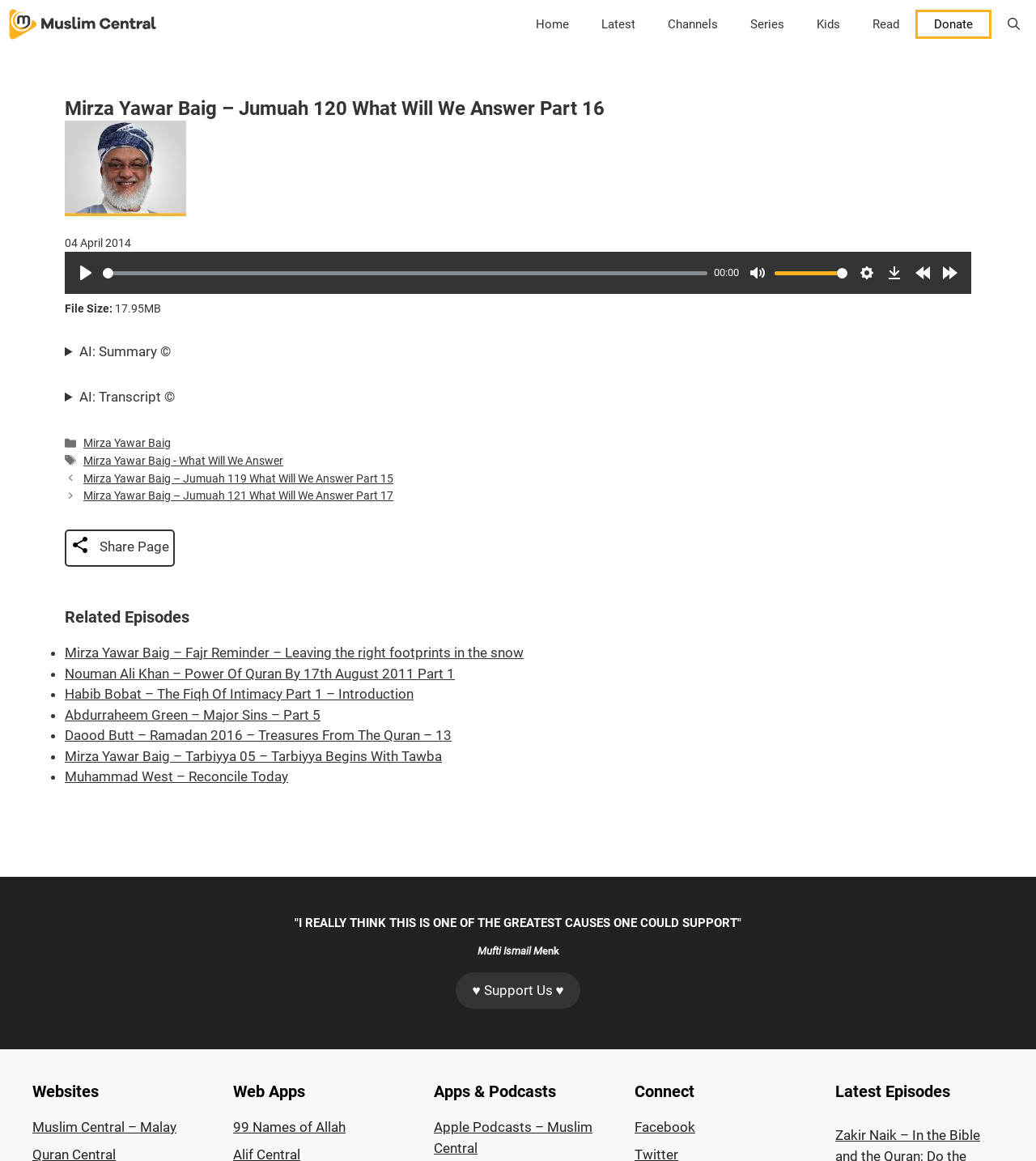How many related episodes are listed?
Based on the screenshot, provide a one-word or short-phrase response.

6